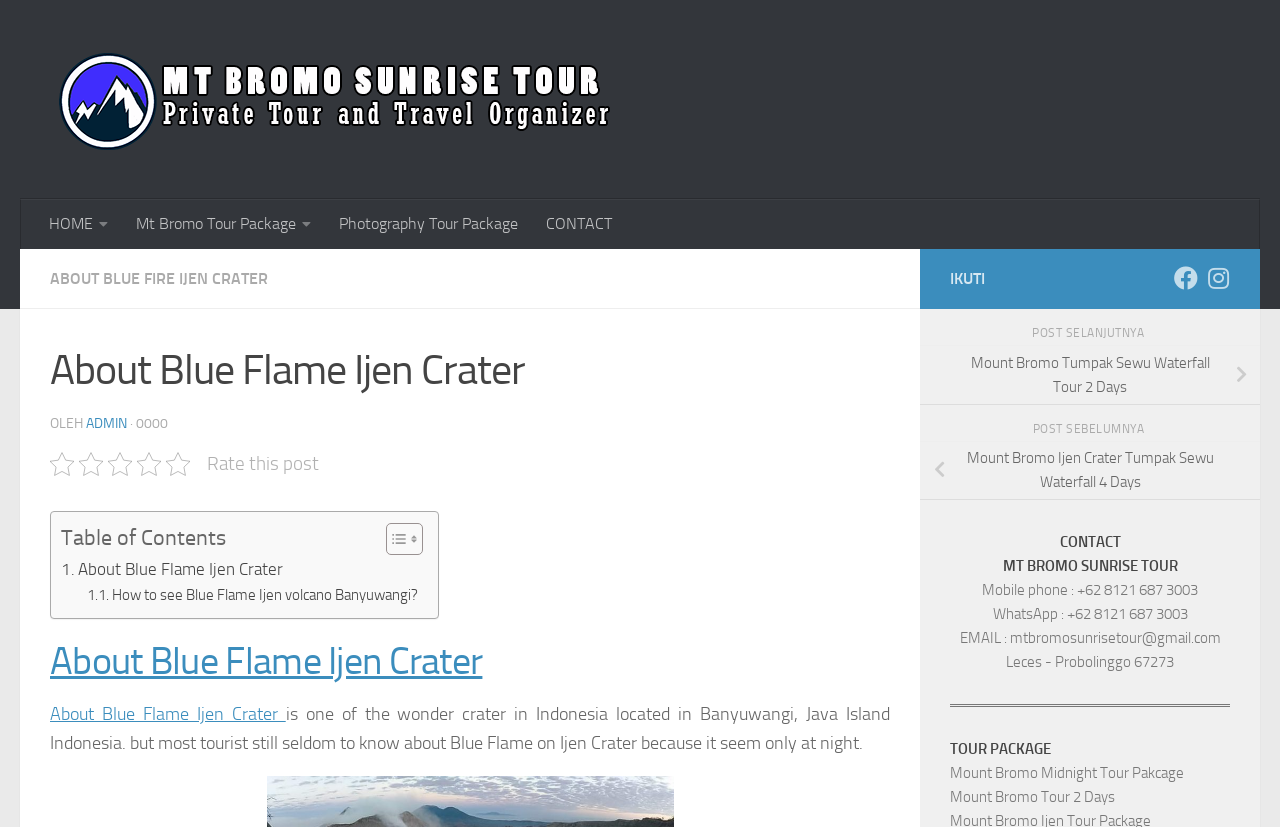What is the location of MT BROMO SUNRISE TOUR?
Using the image, provide a concise answer in one word or a short phrase.

Leces - Probolinggo 67273